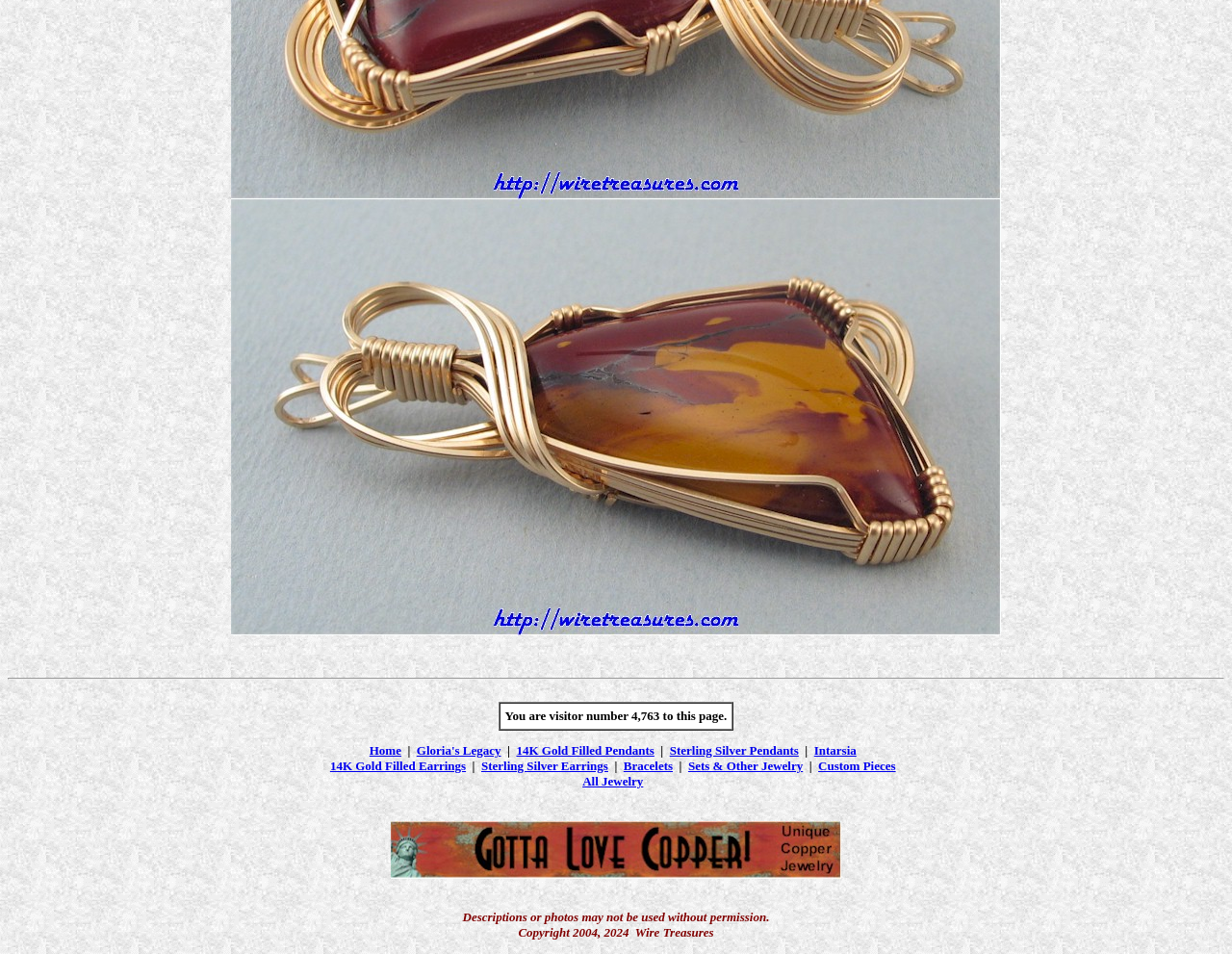Find the bounding box coordinates for the area you need to click to carry out the instruction: "Go to Custom Pieces". The coordinates should be four float numbers between 0 and 1, indicated as [left, top, right, bottom].

[0.664, 0.795, 0.727, 0.81]